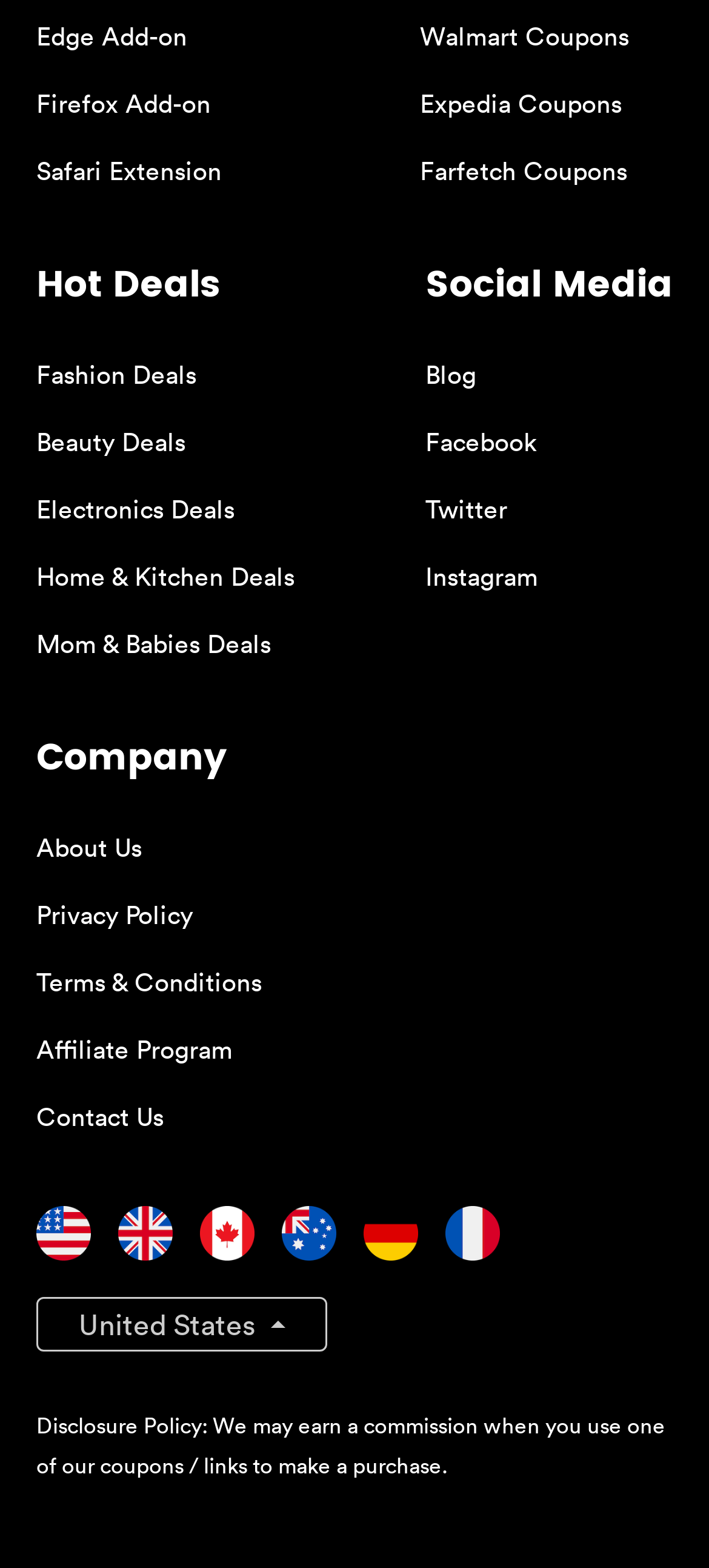Please provide the bounding box coordinates for the element that needs to be clicked to perform the instruction: "View Fashion Deals". The coordinates must consist of four float numbers between 0 and 1, formatted as [left, top, right, bottom].

[0.051, 0.227, 0.277, 0.249]